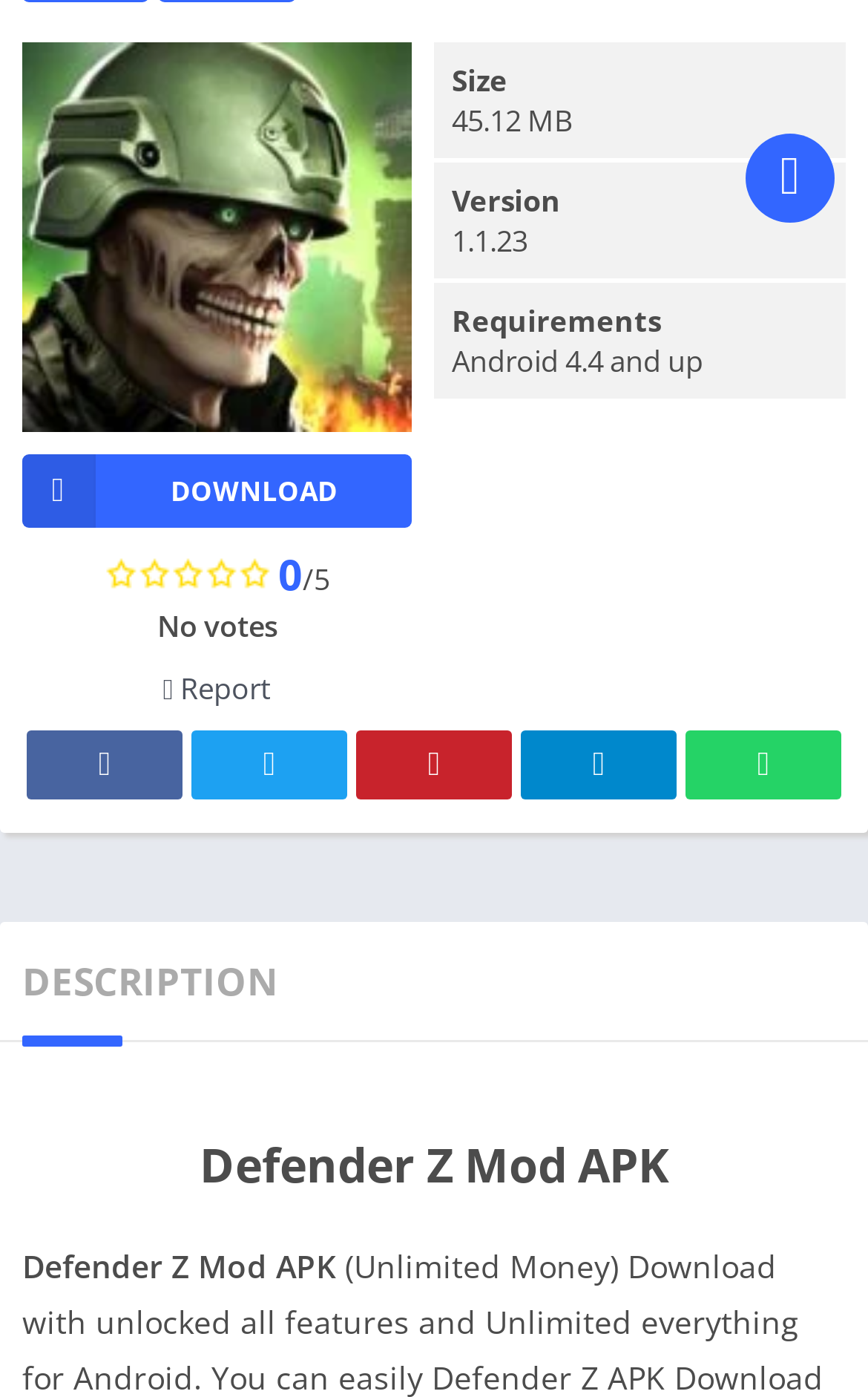Using the details in the image, give a detailed response to the question below:
What is the rating of the Defender Z Mod APK?

I found the rating of the Defender Z Mod APK by looking at the rating label, which is '/5', indicating that there are no votes yet.